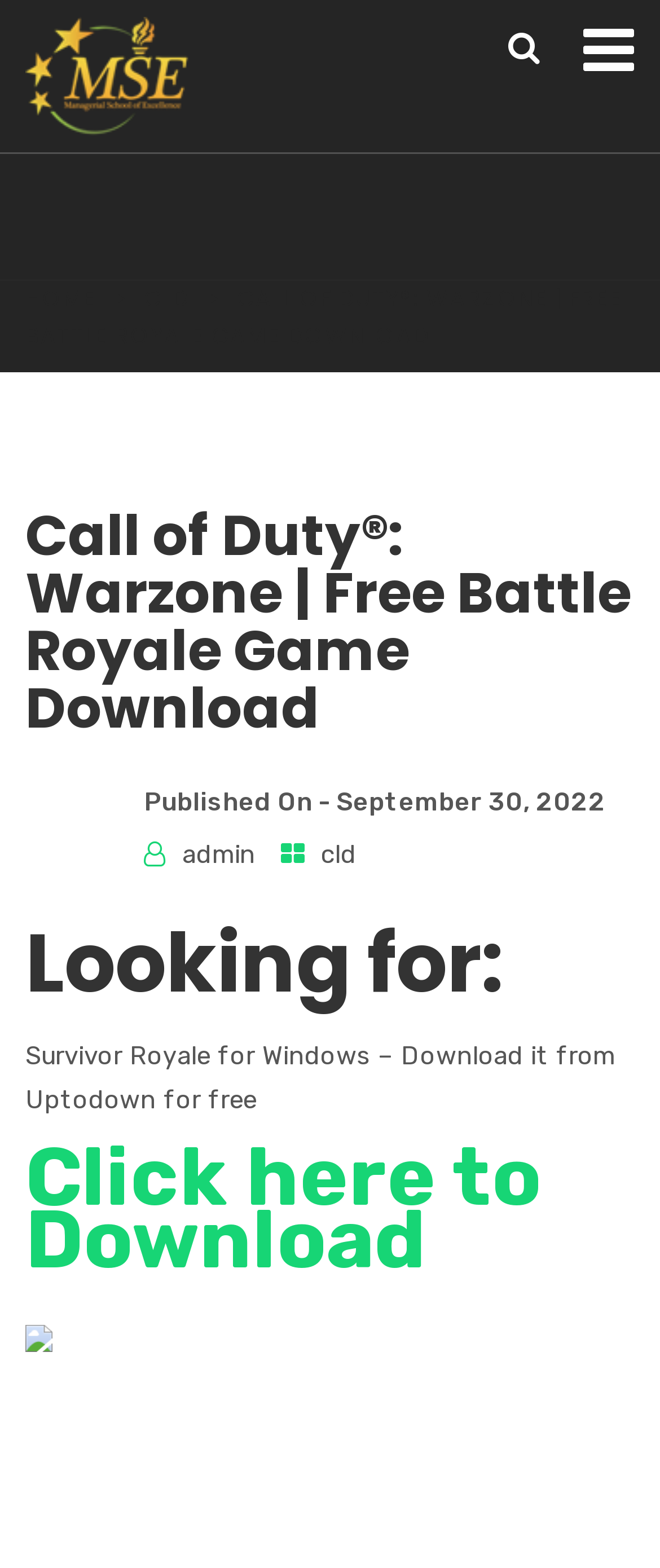Respond to the following query with just one word or a short phrase: 
What is the alternative game mentioned?

Survivor Royale